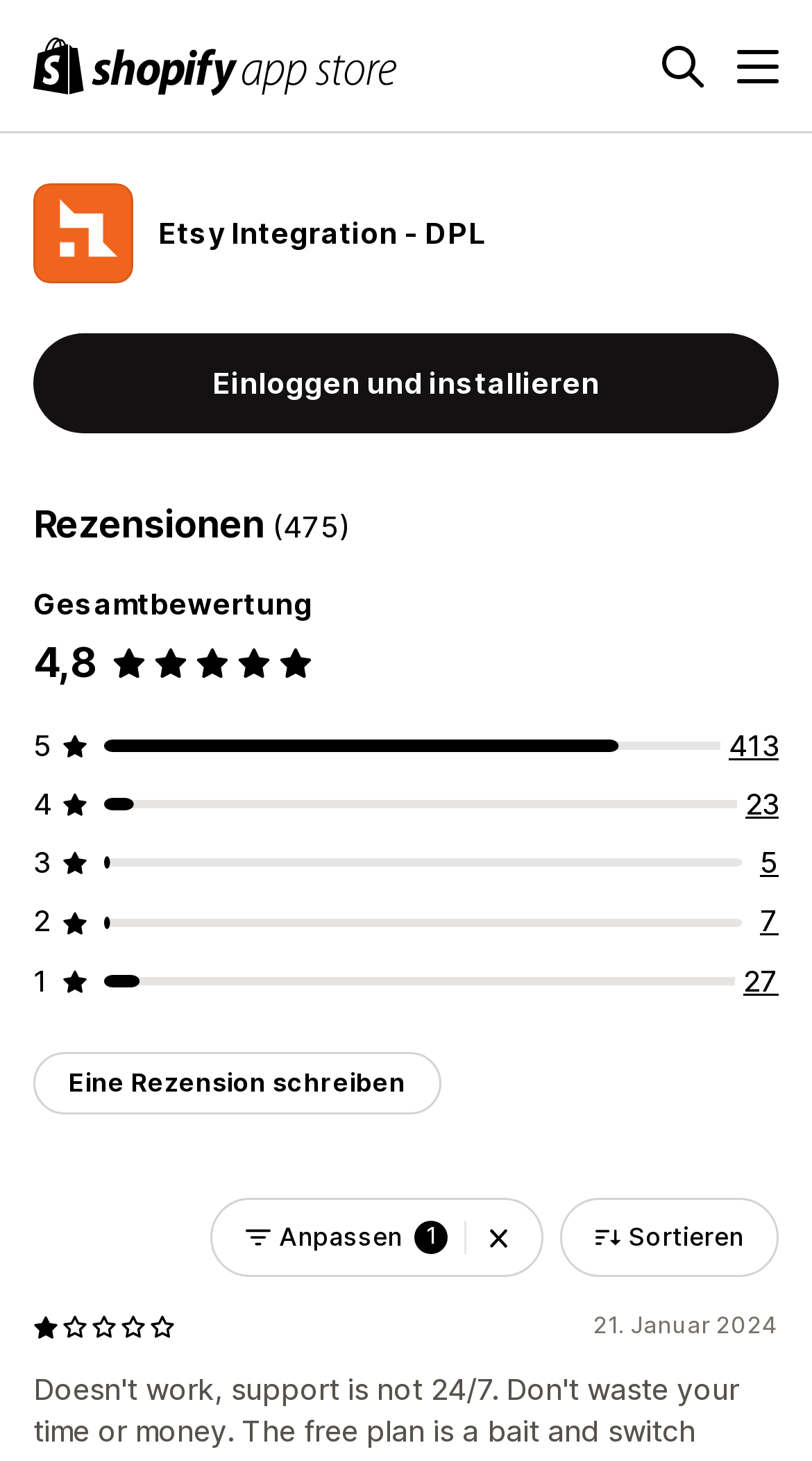Locate the bounding box coordinates of the element that needs to be clicked to carry out the instruction: "visit Amy Reed Fiction". The coordinates should be given as four float numbers ranging from 0 to 1, i.e., [left, top, right, bottom].

None